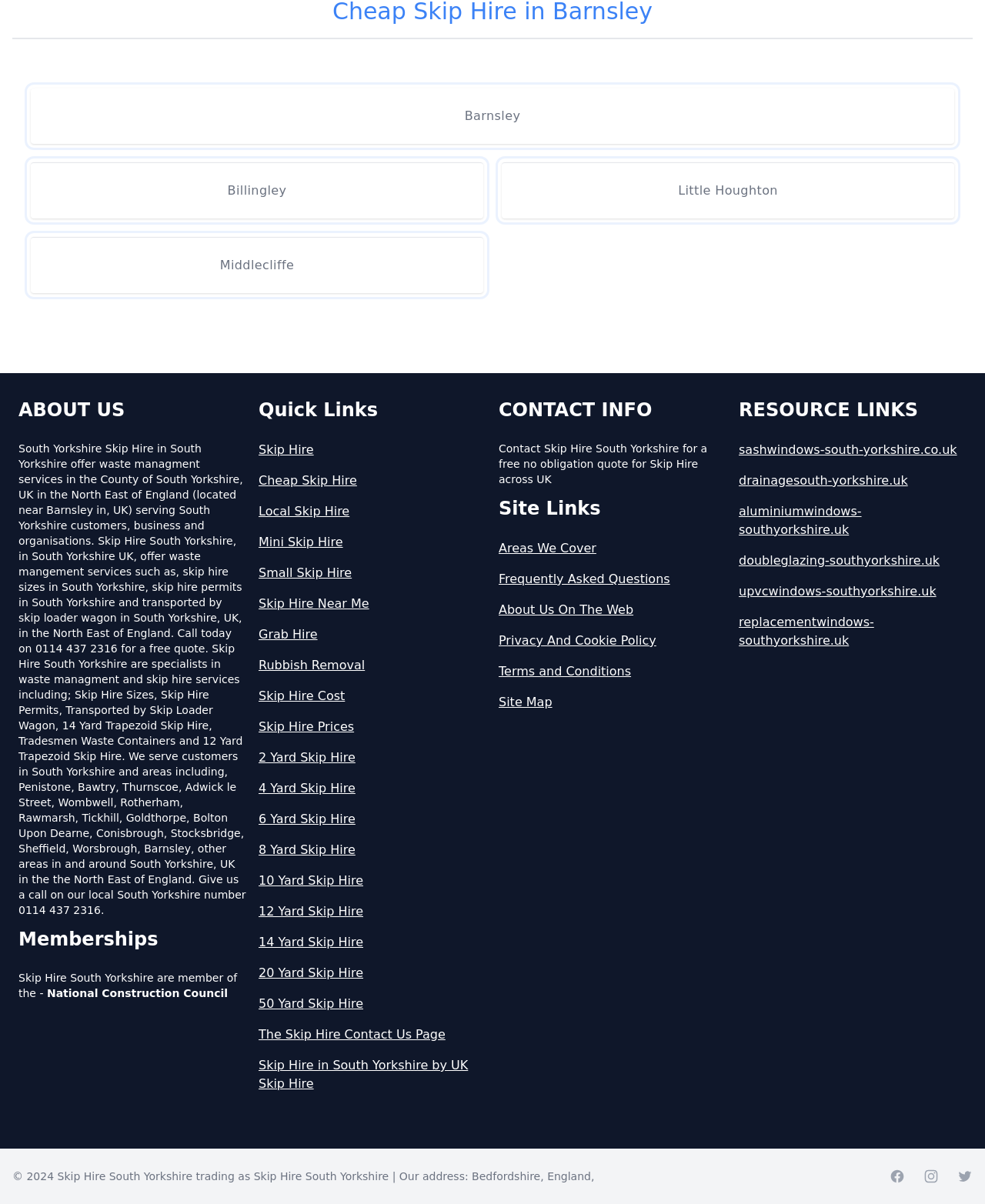Please identify the bounding box coordinates of the element I should click to complete this instruction: 'Visit the 'National Construction Council' page'. The coordinates should be given as four float numbers between 0 and 1, like this: [left, top, right, bottom].

[0.048, 0.82, 0.231, 0.83]